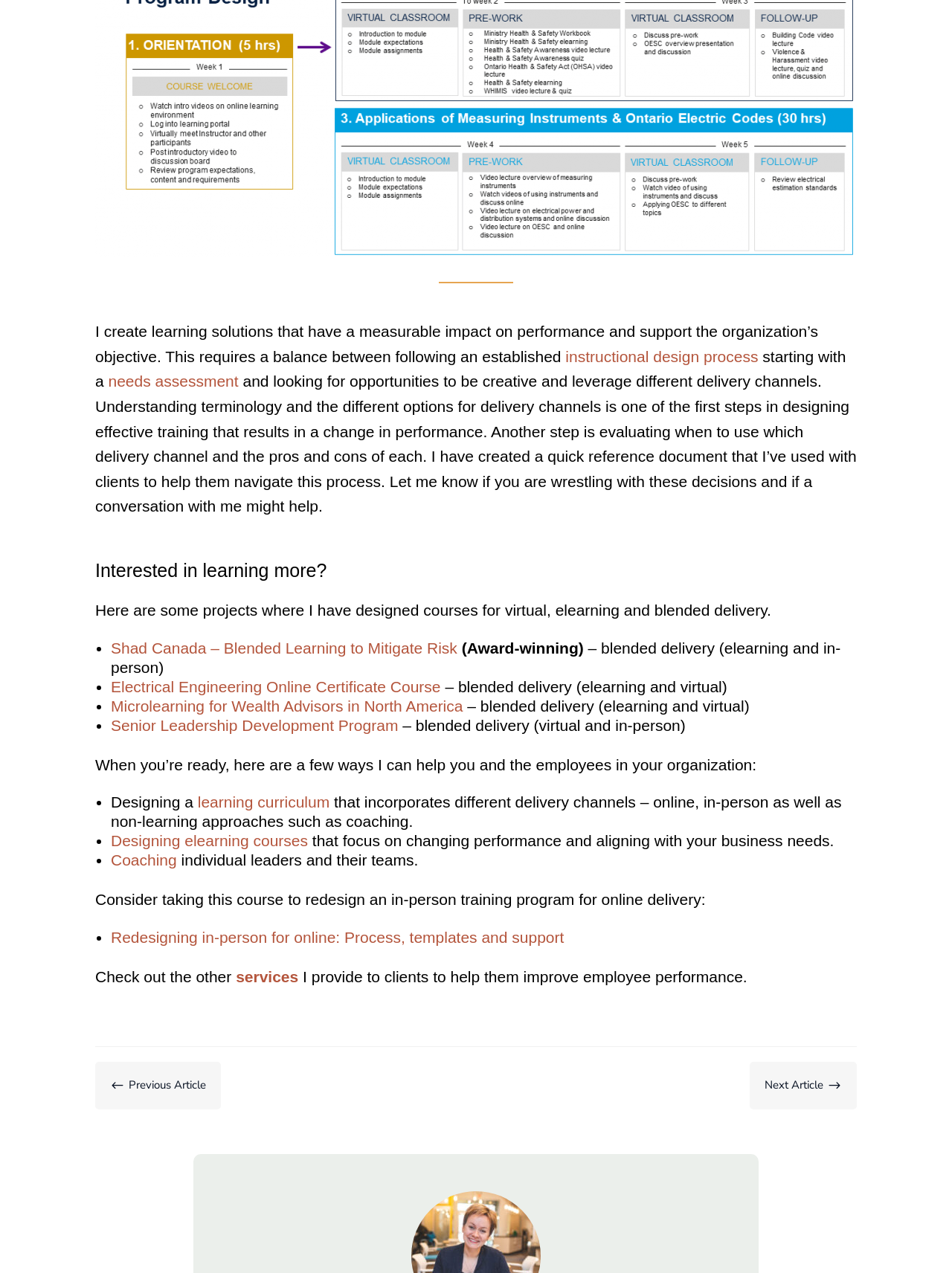Please identify the bounding box coordinates of the area I need to click to accomplish the following instruction: "Check out 'services'".

[0.248, 0.76, 0.318, 0.774]